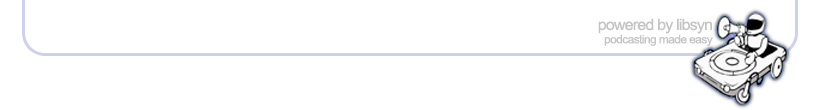Explain the image with as much detail as possible.

The image features a stylish footer design that symbolizes podcasting and digital media. It showcases a minimalistic and modern aesthetic, defined by vibrant colors and an illustrative graphic of a figure operating a vinyl record player on a cart. This illustration represents the creative aspect of podcasting, emphasizing a hands-on approach to audio production. Above the illustration, the text "powered by Libsyn" is displayed, indicating that Libsyn provides the hosting services for podcasts, facilitating creators in sharing their audio content with a broader audience. The overall layout and design highlight the importance of easy and accessible podcasting, aligning with the mission of Libsyn to make the process seamless for users.